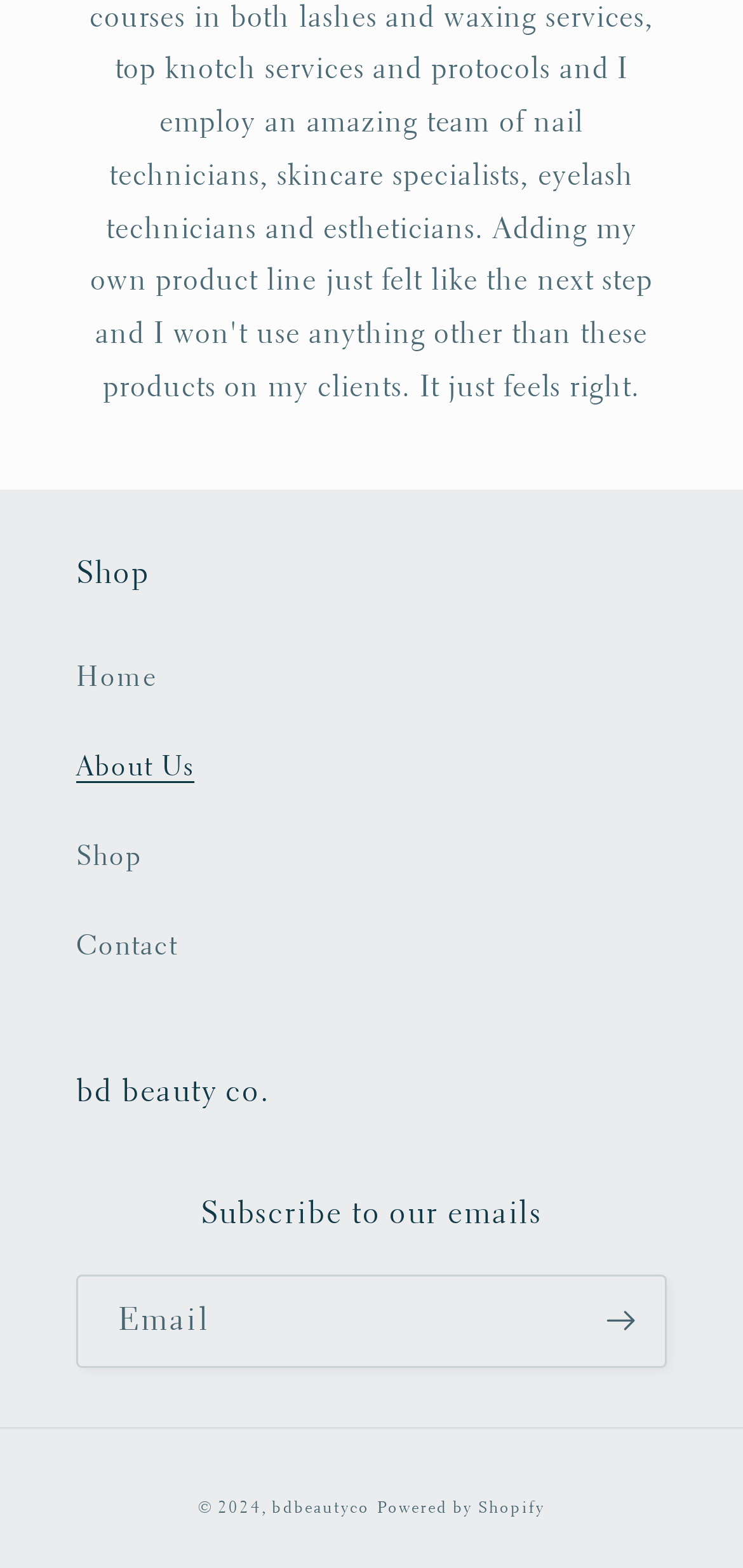Highlight the bounding box of the UI element that corresponds to this description: "Powered by Shopify".

[0.507, 0.954, 0.734, 0.969]